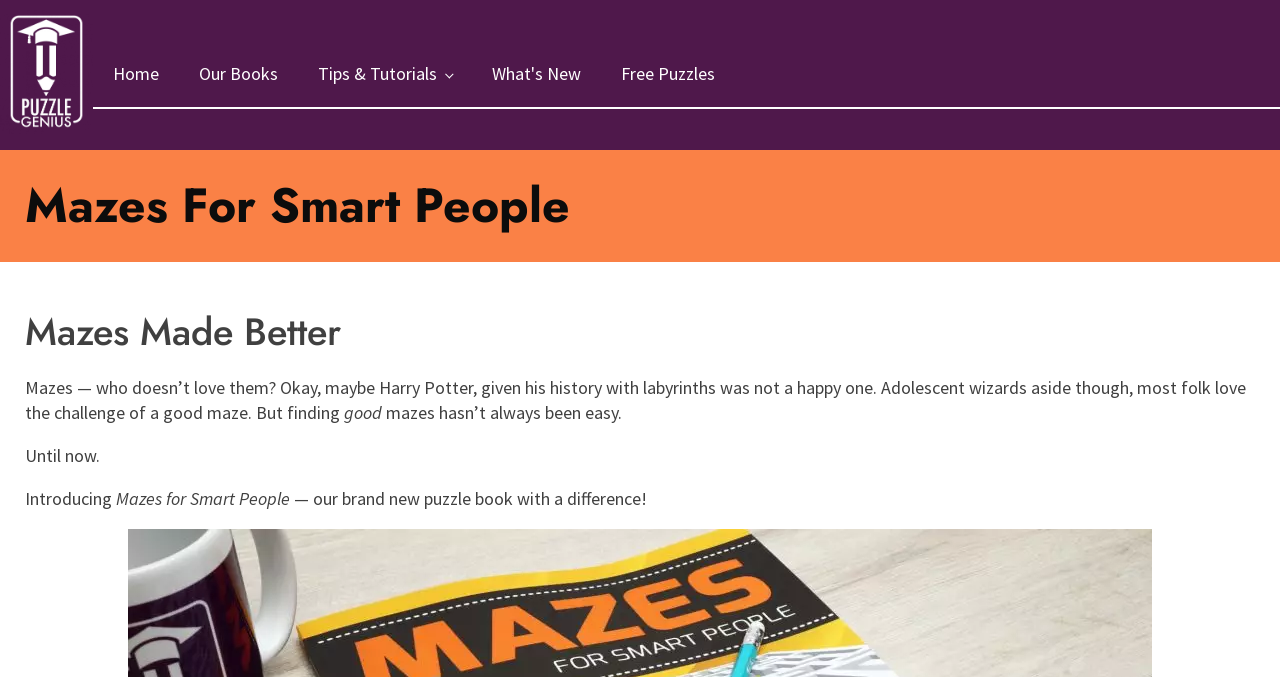Generate a detailed explanation of the webpage's features and information.

The webpage is titled "Mazes For Smart People - Puzzle Genius" and features a prominent image of the "Puzzle Genius" logo at the top left corner. Below the logo, there is a navigation menu with five links: "Home", "Our Books", "Tips & Tutorials", "What's New", and "Free Puzzles", which are aligned horizontally across the top of the page.

The main content of the page is divided into two sections. The first section has a heading "Mazes For Smart People" and features a brief introduction to mazes, mentioning their popularity and the challenge of finding good ones. The text is arranged in three paragraphs, with the first paragraph spanning almost the entire width of the page, and the second and third paragraphs positioned below it, slightly indented.

The second section has a heading "Mazes Made Better" and appears to introduce a new puzzle book, "Mazes for Smart People", with a brief description of its unique features. This section is positioned below the introduction to mazes, with the heading and text aligned to the left side of the page.

Overall, the webpage has a clean and simple layout, with a focus on promoting the "Mazes for Smart People" puzzle book and providing easy access to other relevant resources through the navigation menu.